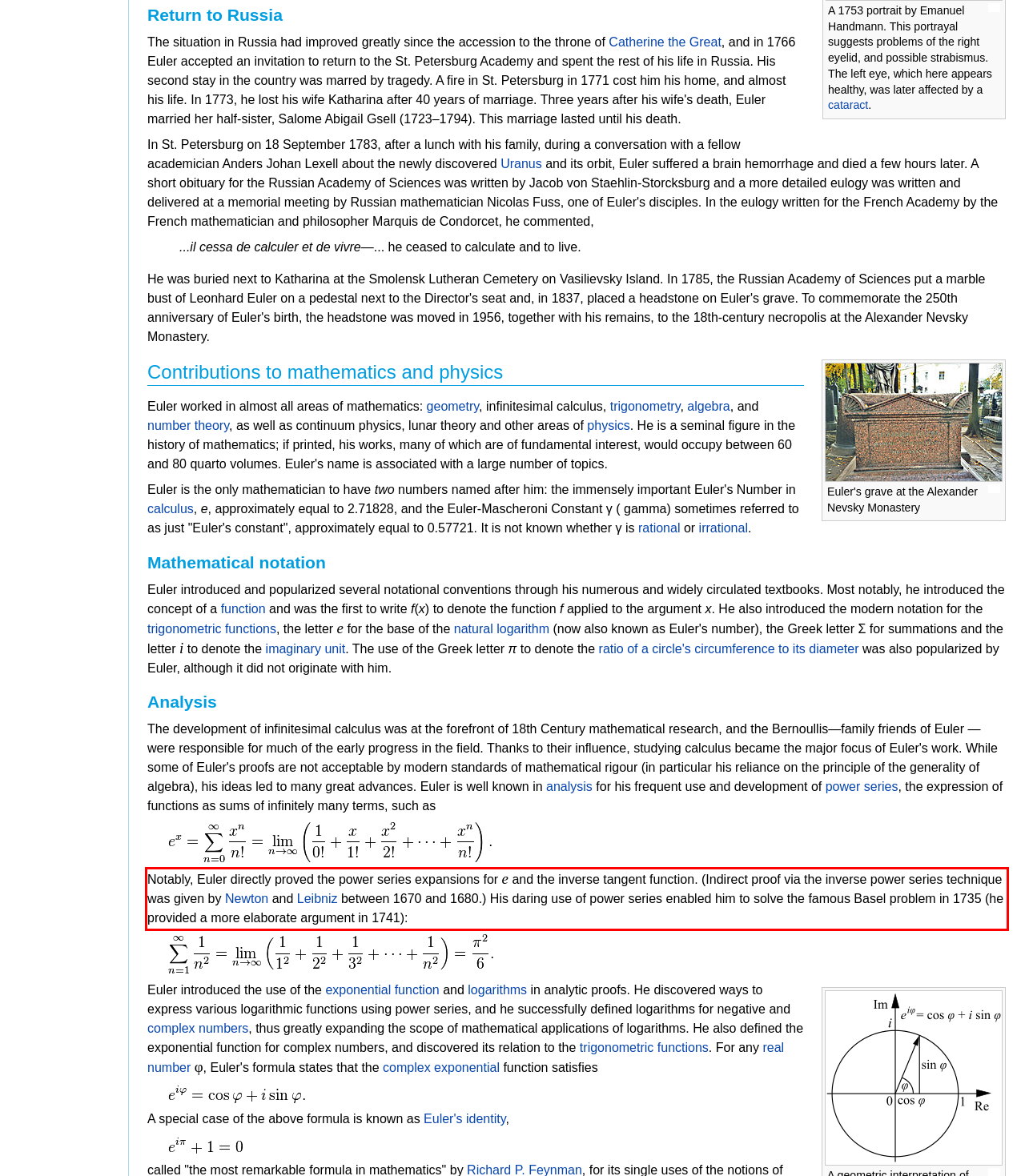Within the provided webpage screenshot, find the red rectangle bounding box and perform OCR to obtain the text content.

Notably, Euler directly proved the power series expansions for e and the inverse tangent function. (Indirect proof via the inverse power series technique was given by Newton and Leibniz between 1670 and 1680.) His daring use of power series enabled him to solve the famous Basel problem in 1735 (he provided a more elaborate argument in 1741):